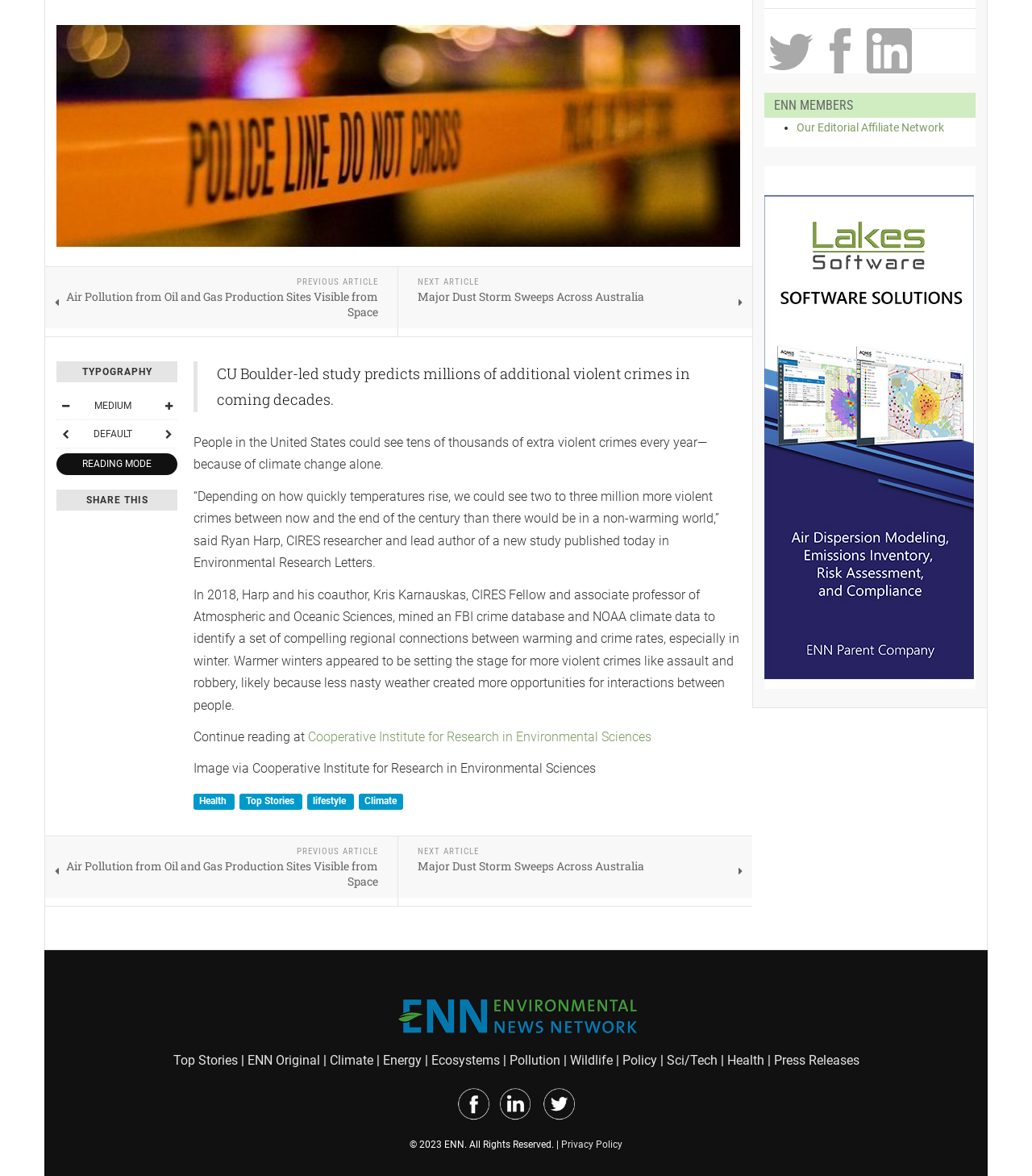Using the webpage screenshot and the element description parent_node: MEDIUM title="Smaller Font", determine the bounding box coordinates. Specify the coordinates in the format (top-left x, top-left y, bottom-right x, bottom-right y) with values ranging from 0 to 1.

[0.055, 0.338, 0.072, 0.353]